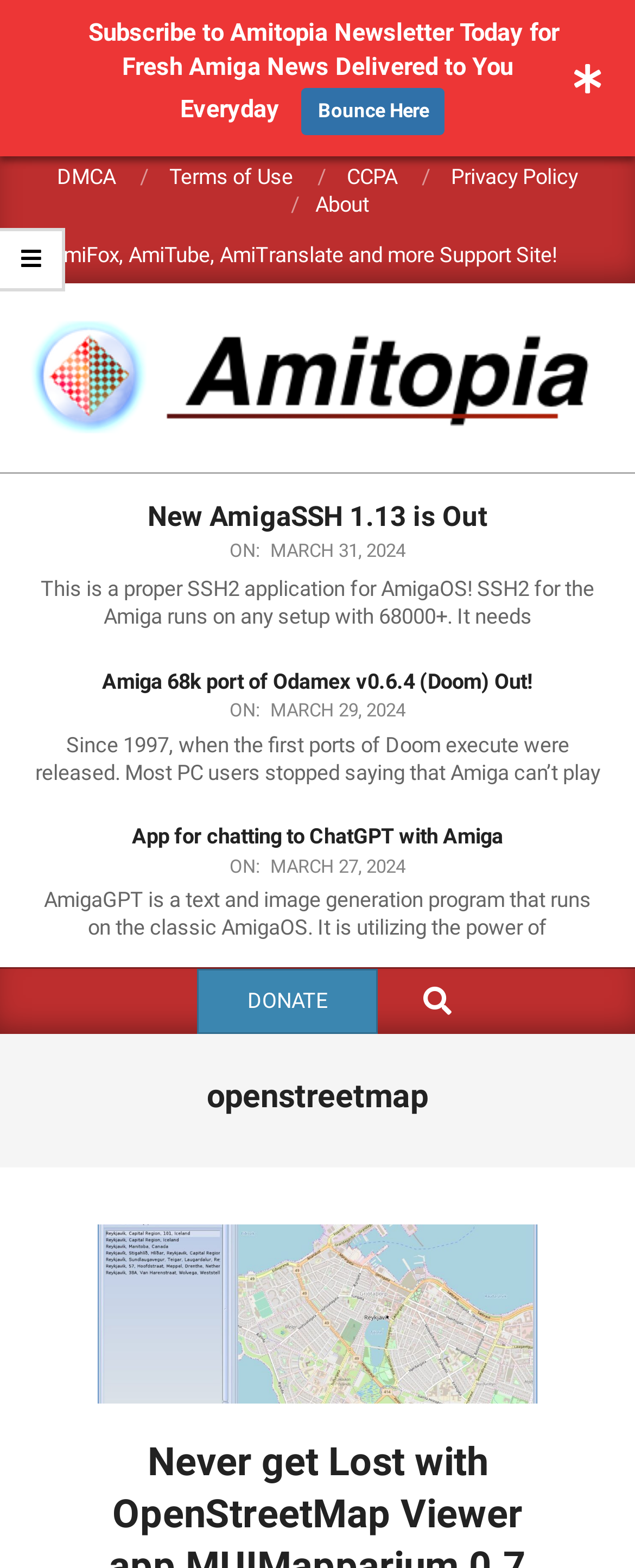Reply to the question with a single word or phrase:
What is the name of the website?

Amitopia